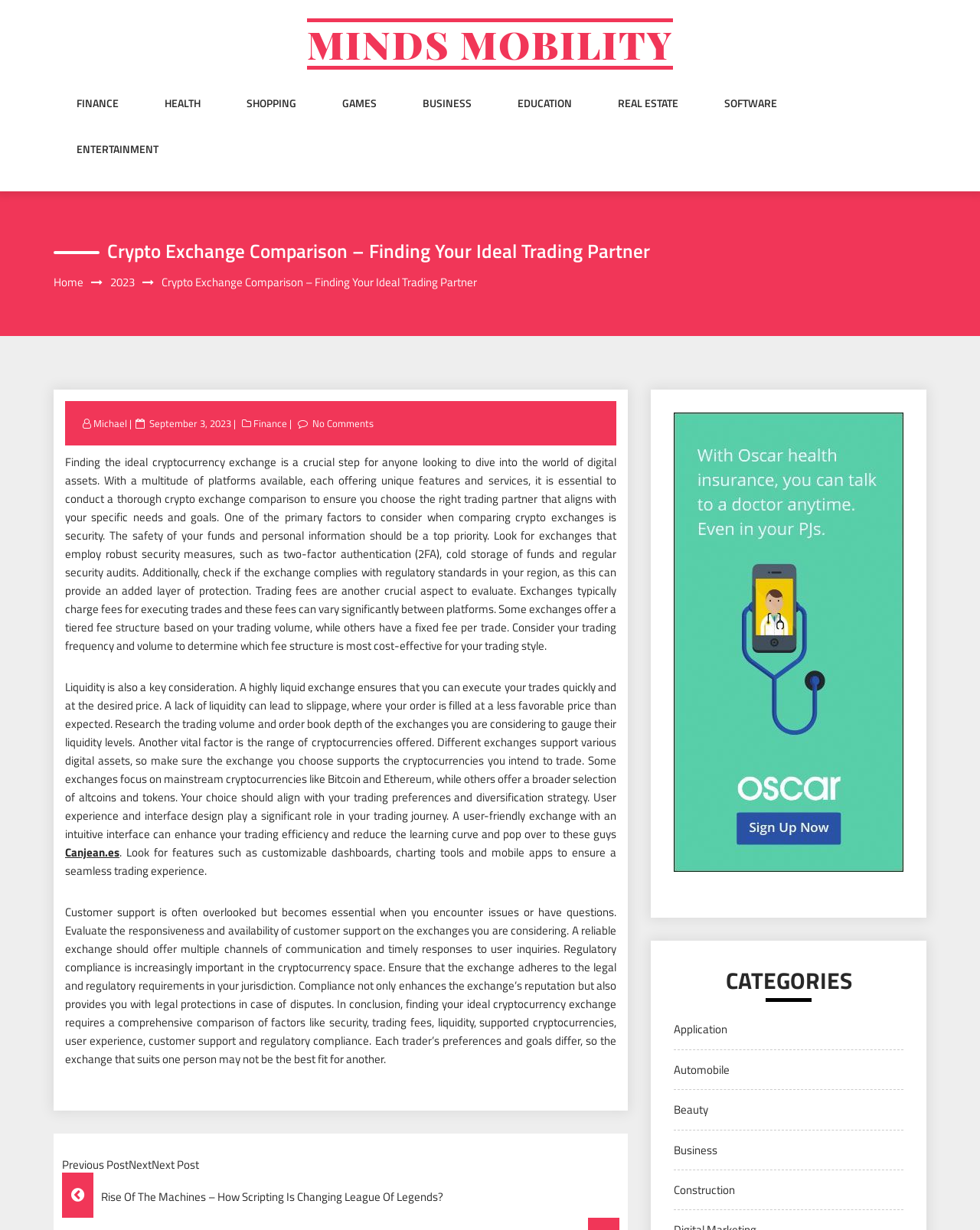Give the bounding box coordinates for the element described by: "Shopping".

[0.252, 0.078, 0.302, 0.115]